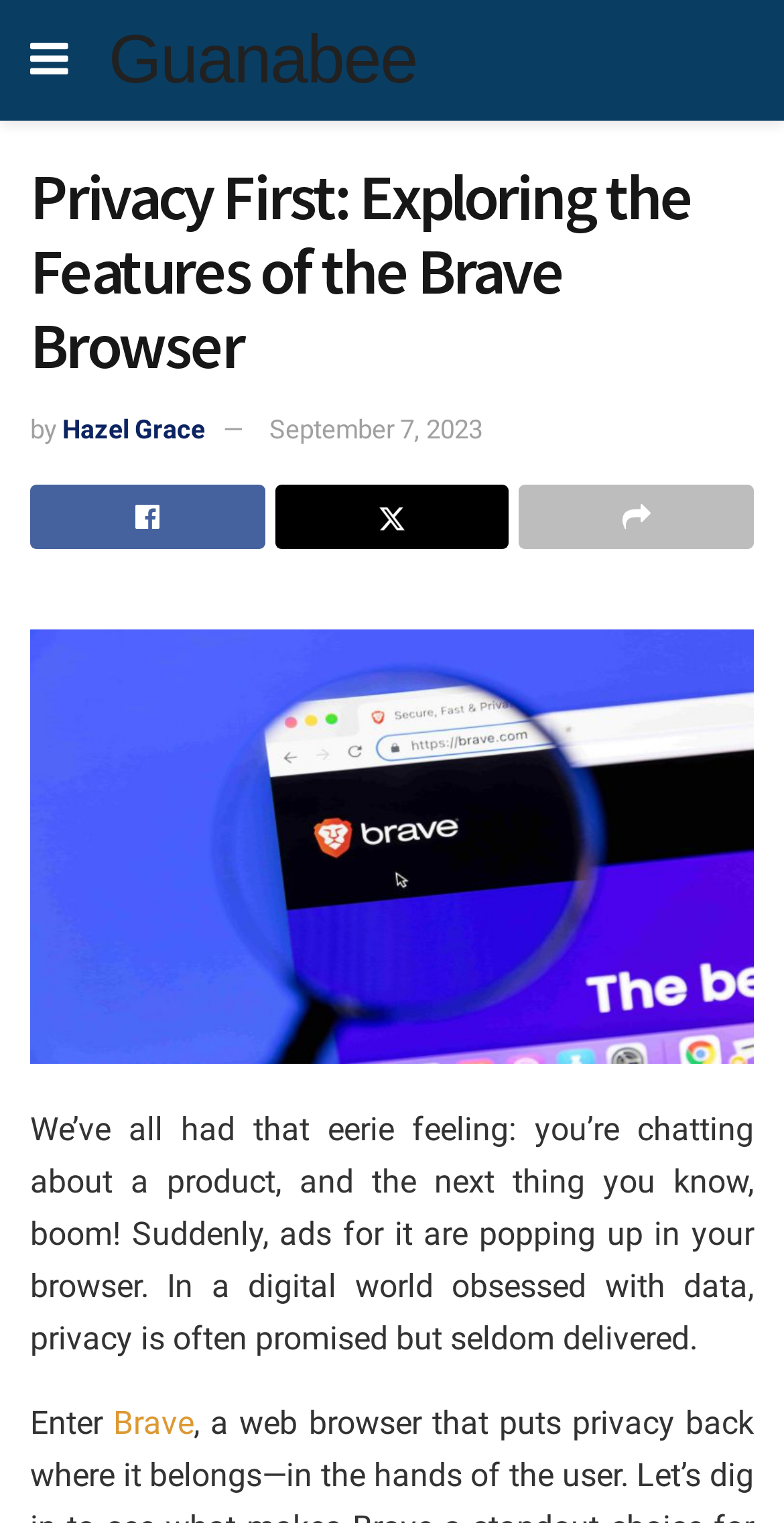Please answer the following question using a single word or phrase: 
What is the browser mentioned in the article?

Brave